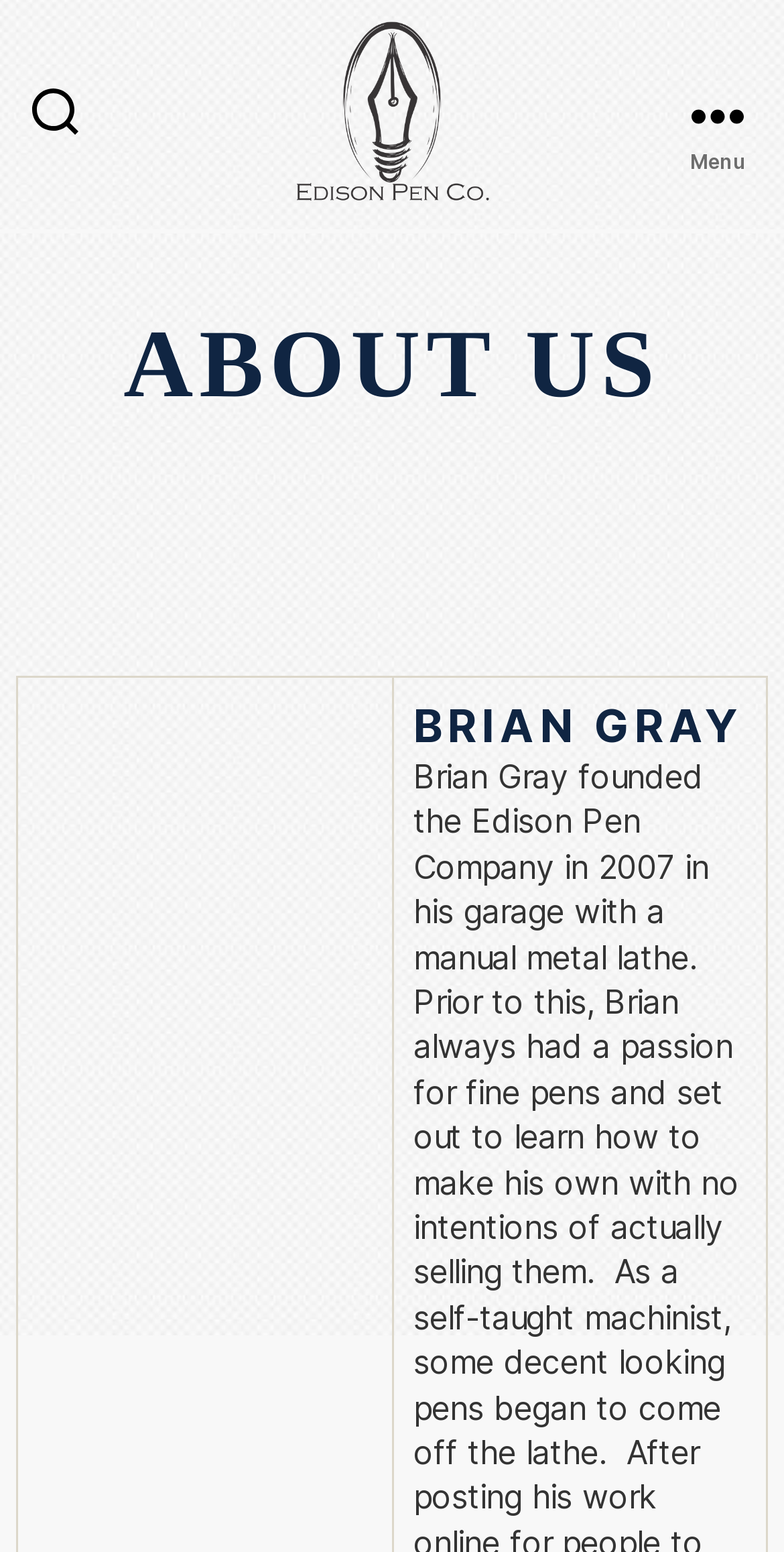How many buttons are at the top of the page?
Answer the question using a single word or phrase, according to the image.

2